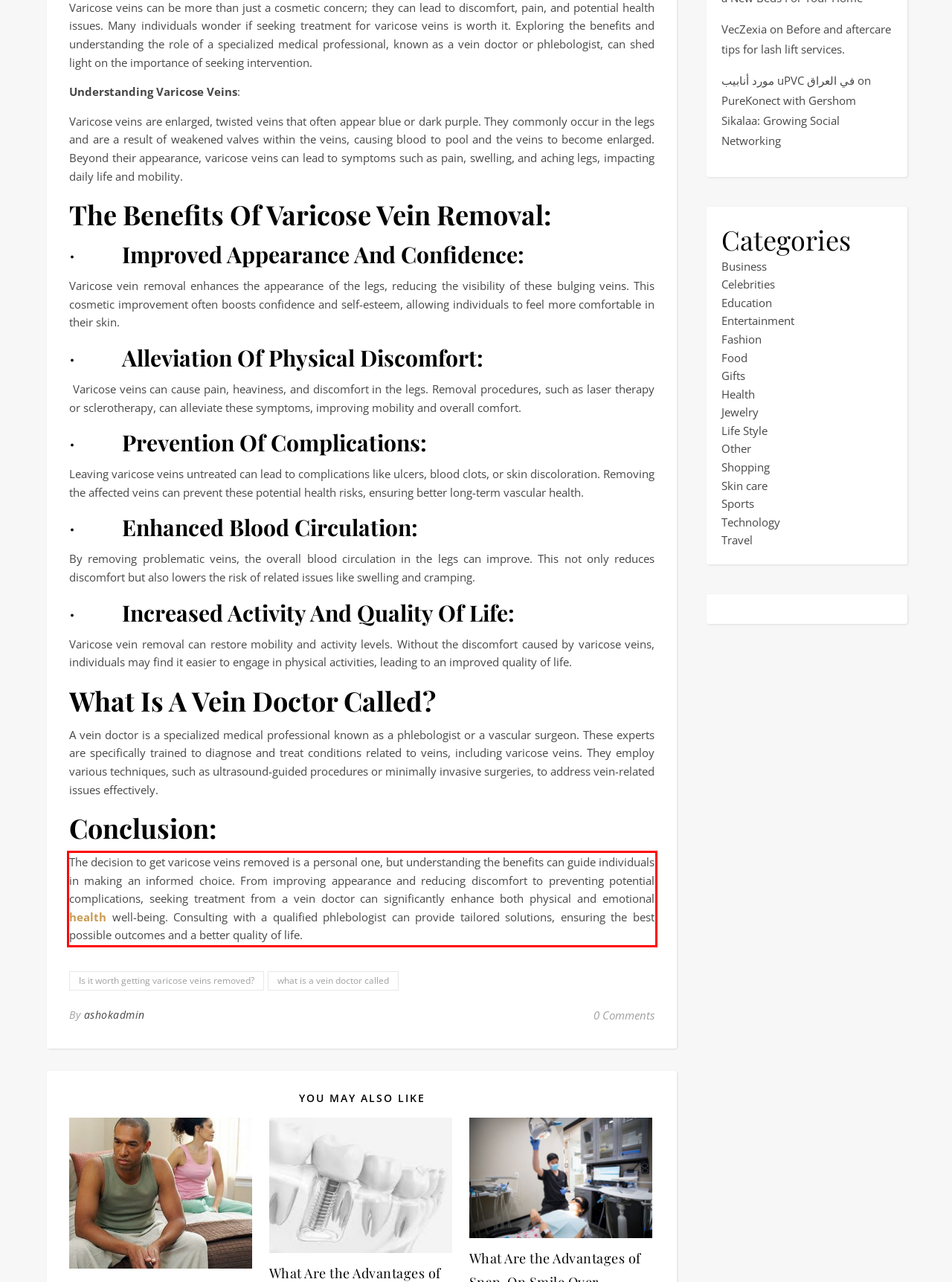Given a screenshot of a webpage with a red bounding box, extract the text content from the UI element inside the red bounding box.

The decision to get varicose veins removed is a personal one, but understanding the benefits can guide individuals in making an informed choice. From improving appearance and reducing discomfort to preventing potential complications, seeking treatment from a vein doctor can significantly enhance both physical and emotional health well-being. Consulting with a qualified phlebologist can provide tailored solutions, ensuring the best possible outcomes and a better quality of life.